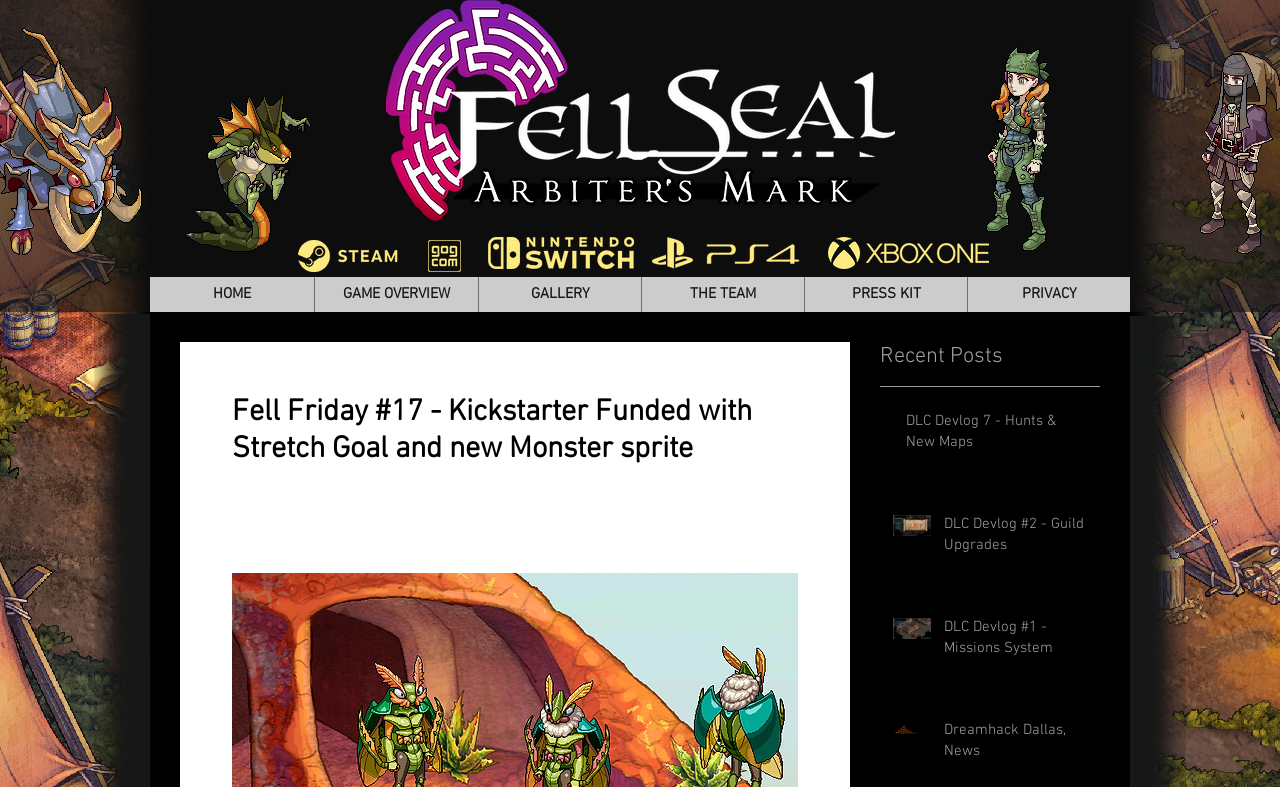Please locate the bounding box coordinates of the region I need to click to follow this instruction: "View the GAME OVERVIEW page".

[0.245, 0.352, 0.373, 0.396]